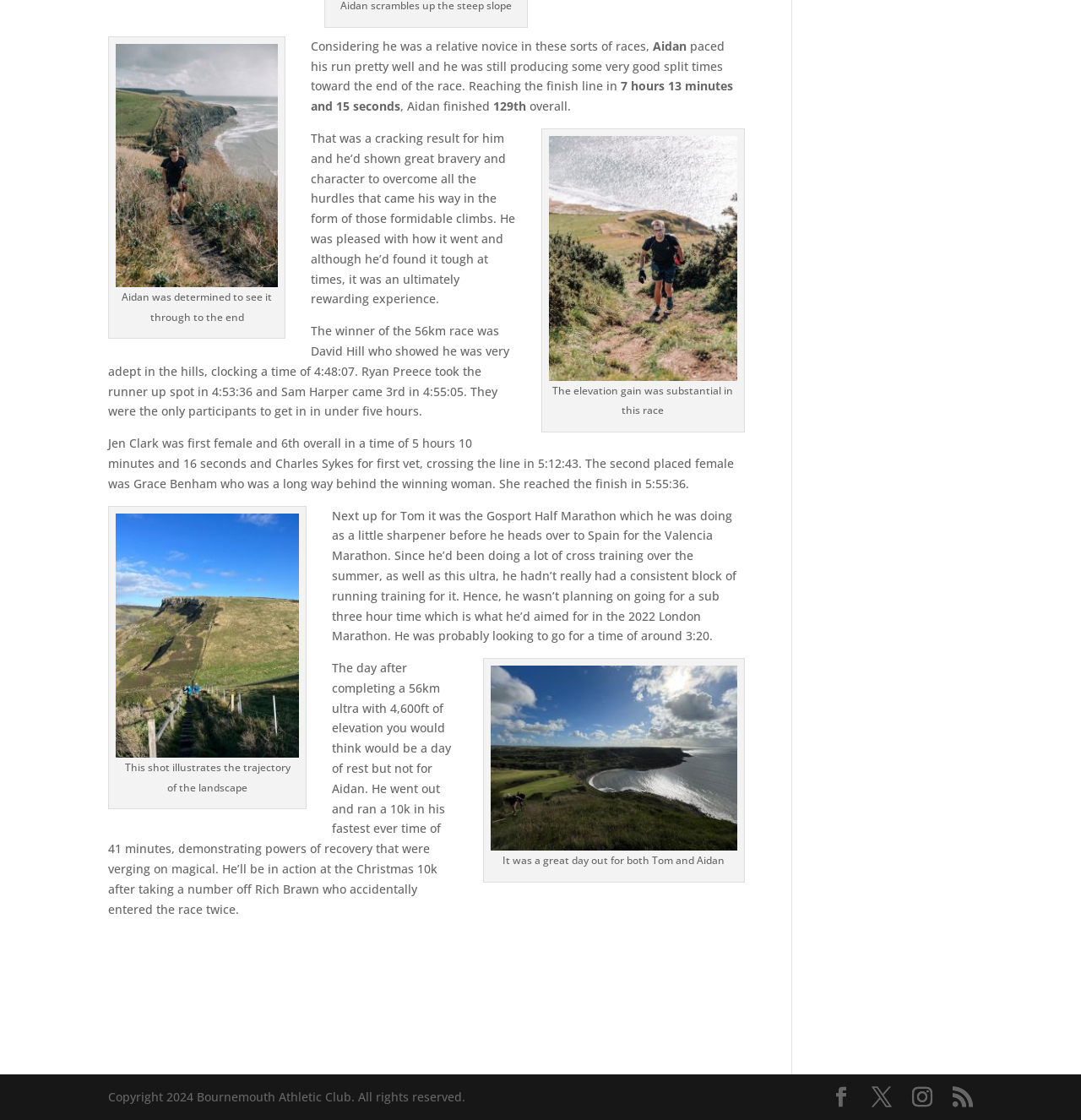Determine the bounding box coordinates of the element's region needed to click to follow the instruction: "Click the link to view Majestic Purbeck scenery". Provide these coordinates as four float numbers between 0 and 1, formatted as [left, top, right, bottom].

[0.454, 0.743, 0.682, 0.757]